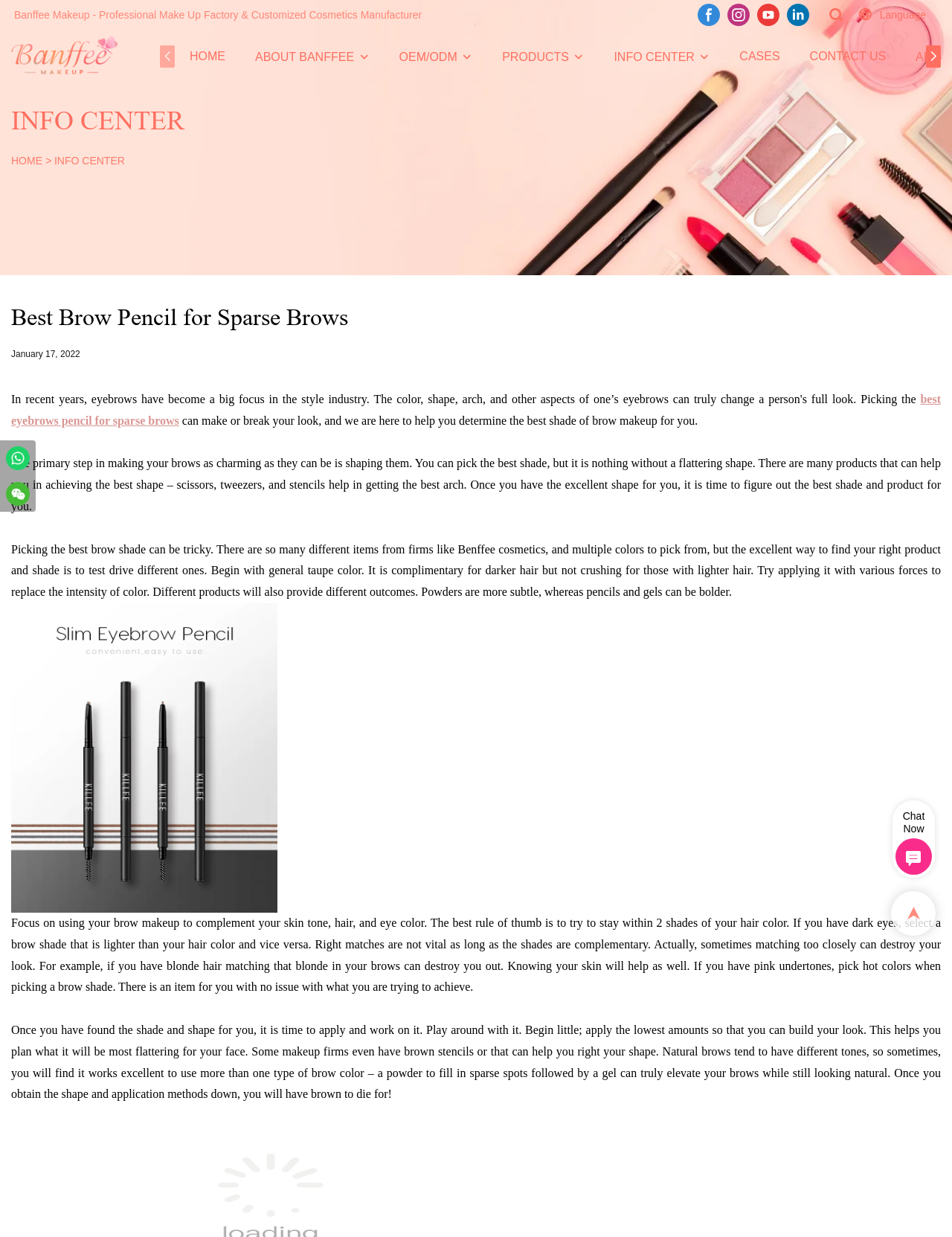Select the bounding box coordinates of the element I need to click to carry out the following instruction: "Go to the HOME page".

[0.199, 0.038, 0.237, 0.053]